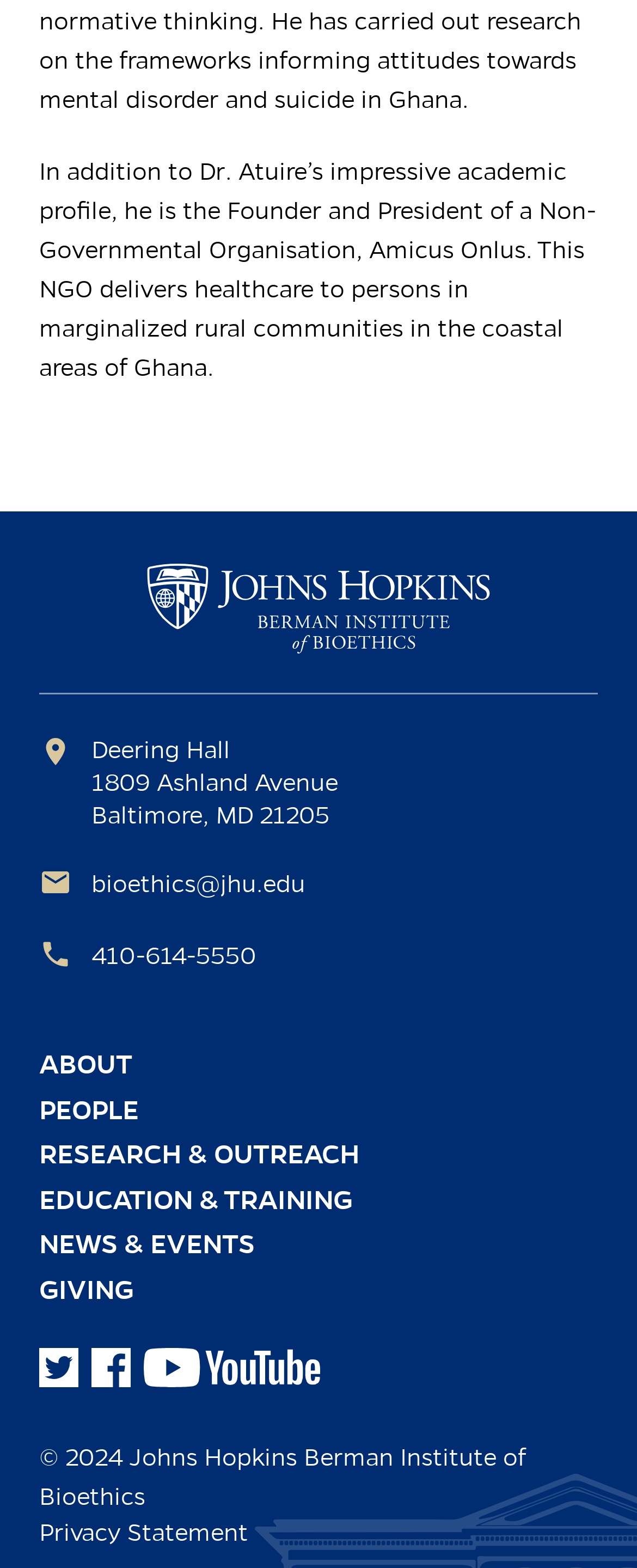Locate the bounding box coordinates of the region to be clicked to comply with the following instruction: "View privacy statement". The coordinates must be four float numbers between 0 and 1, in the form [left, top, right, bottom].

[0.062, 0.968, 0.39, 0.987]